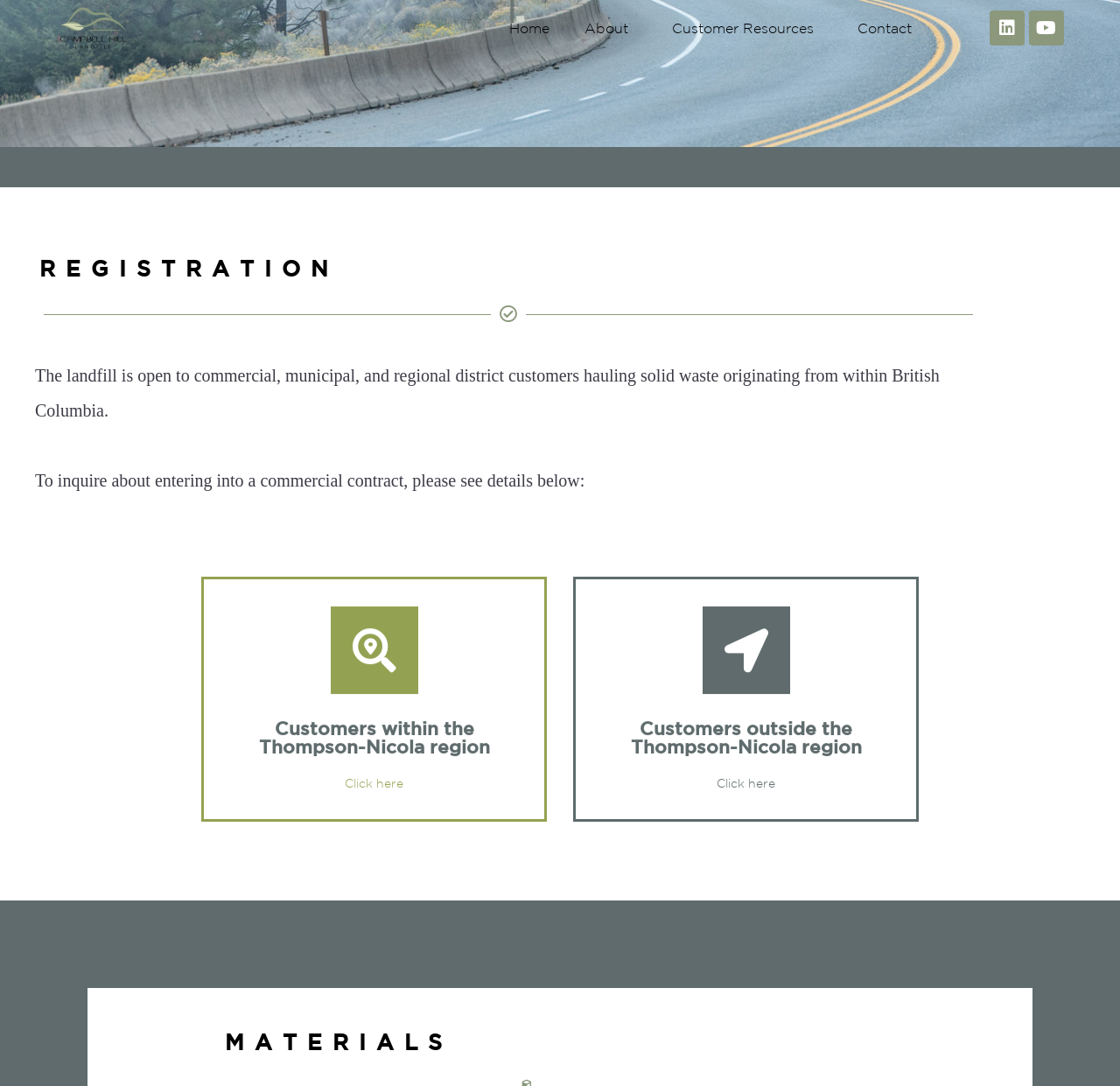What is the last section of the webpage about?
Provide a concise answer using a single word or phrase based on the image.

Materials